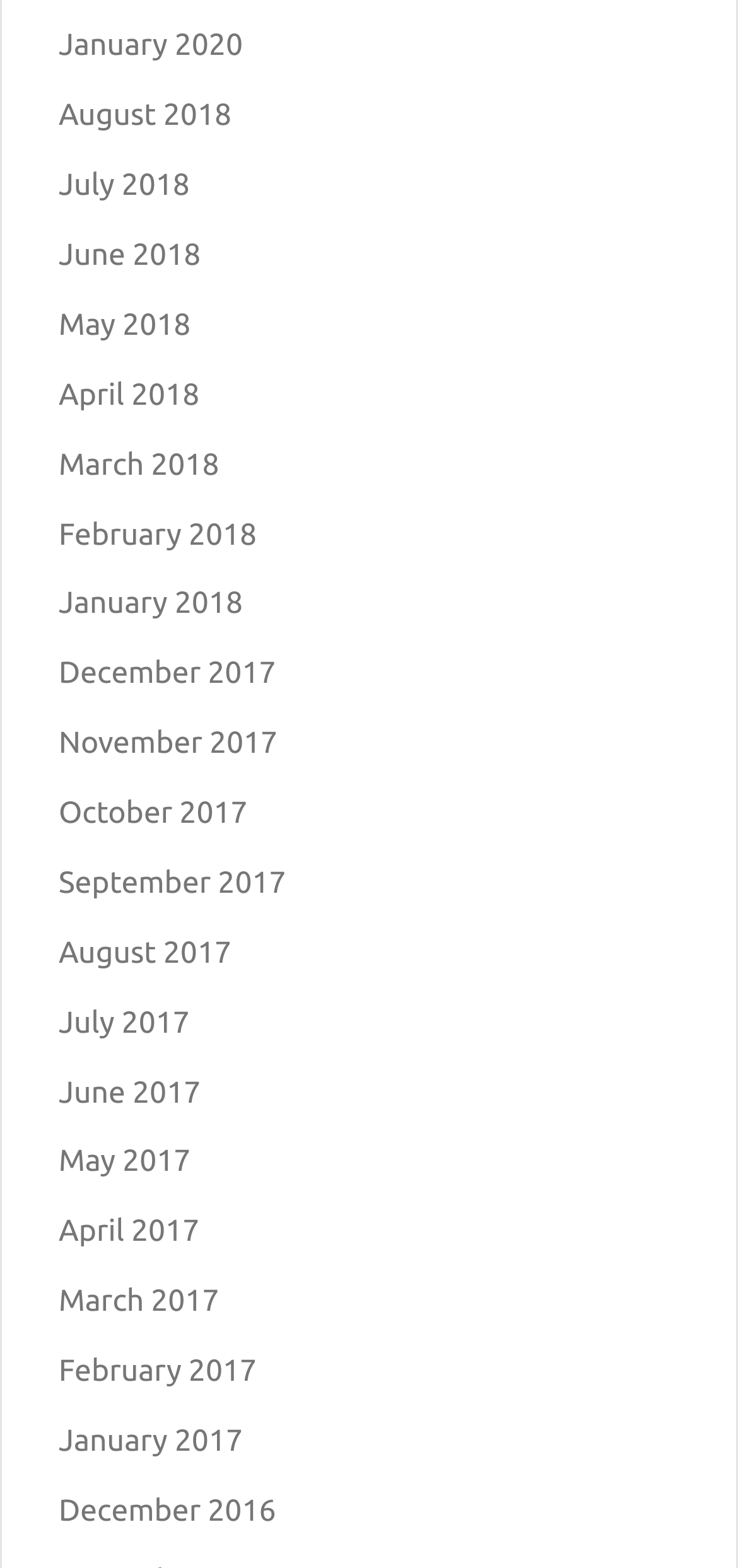What is the vertical position of 'June 2018' relative to 'May 2018'?
Using the image, provide a detailed and thorough answer to the question.

By comparing the y1 and y2 coordinates of the bounding boxes, I found that the 'June 2018' link has a higher y1 value than the 'May 2018' link, indicating that it is positioned below 'May 2018'.